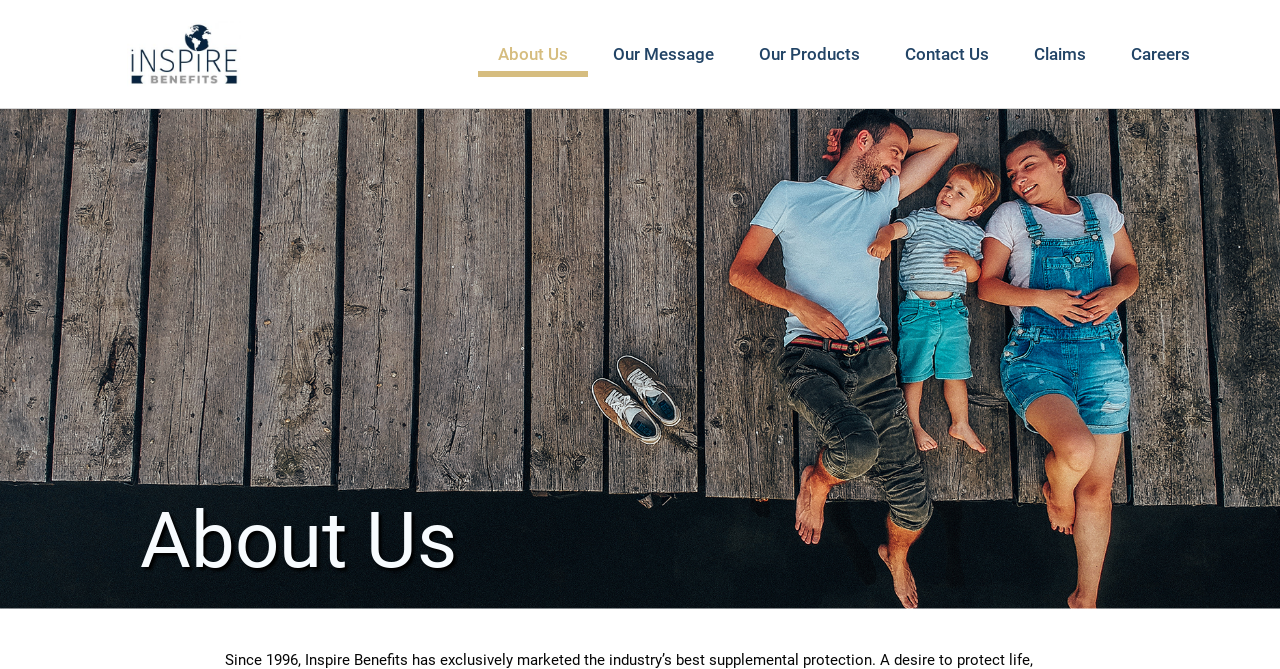Using the provided element description: "Claims", determine the bounding box coordinates of the corresponding UI element in the screenshot.

[0.792, 0.047, 0.864, 0.115]